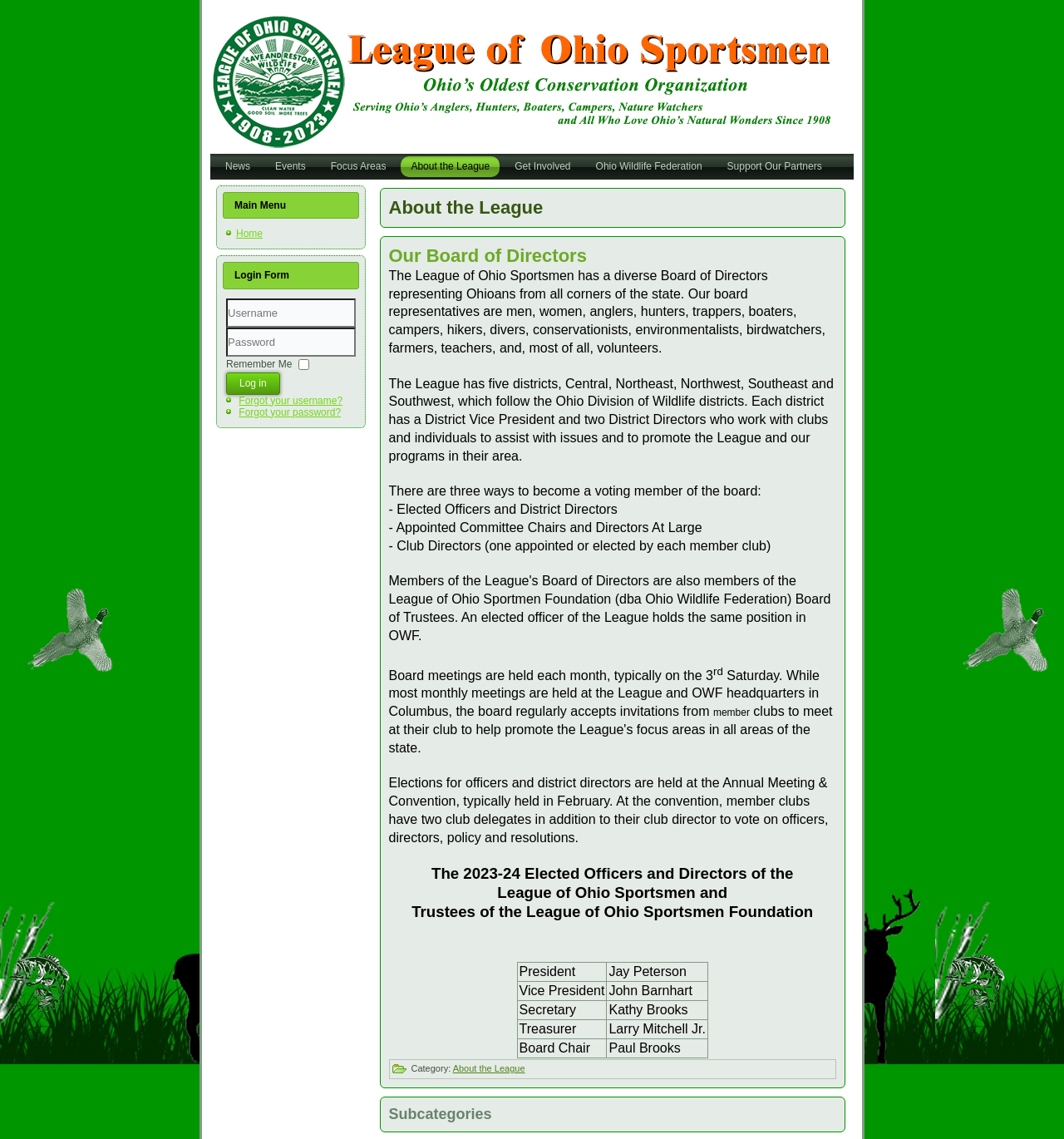Please locate the bounding box coordinates for the element that should be clicked to achieve the following instruction: "View Latest Ninja Auto iQ (BL482) Offer". Ensure the coordinates are given as four float numbers between 0 and 1, i.e., [left, top, right, bottom].

None